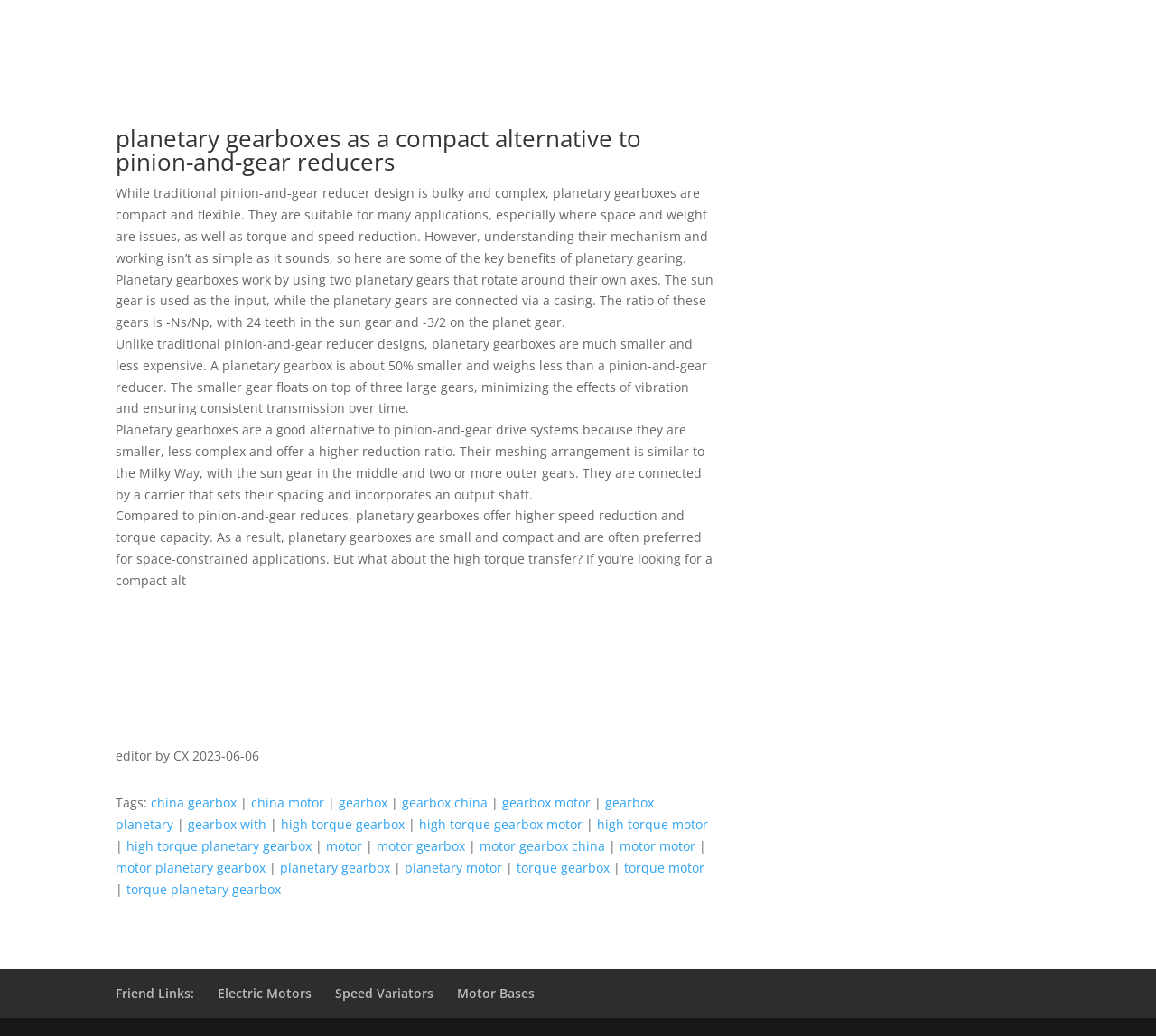Please find the bounding box coordinates of the clickable region needed to complete the following instruction: "Check the editor information". The bounding box coordinates must consist of four float numbers between 0 and 1, i.e., [left, top, right, bottom].

[0.1, 0.721, 0.224, 0.738]